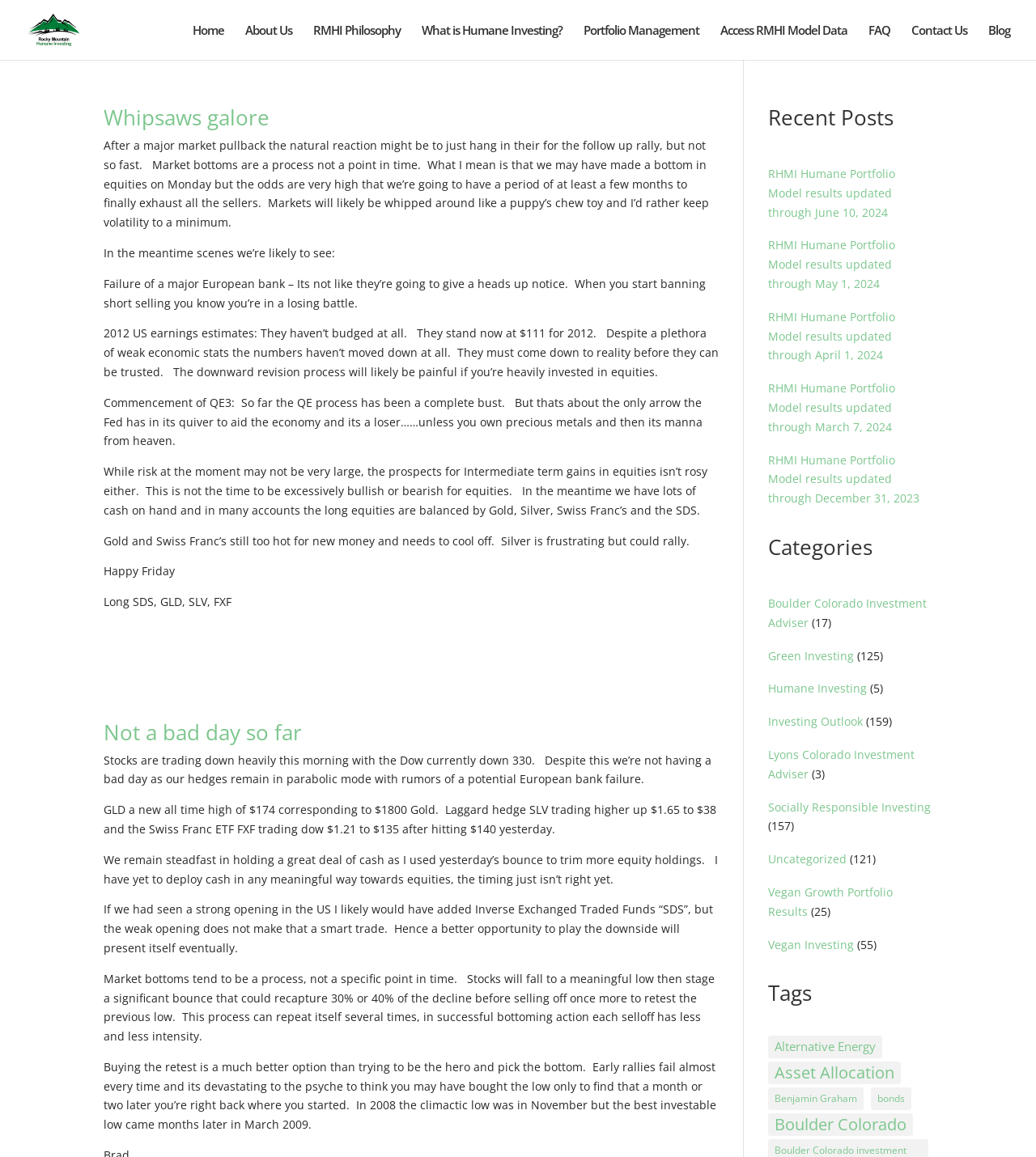Please identify the bounding box coordinates of the element's region that needs to be clicked to fulfill the following instruction: "Read the article 'Whipsaws galore'". The bounding box coordinates should consist of four float numbers between 0 and 1, i.e., [left, top, right, bottom].

[0.1, 0.092, 0.694, 0.117]